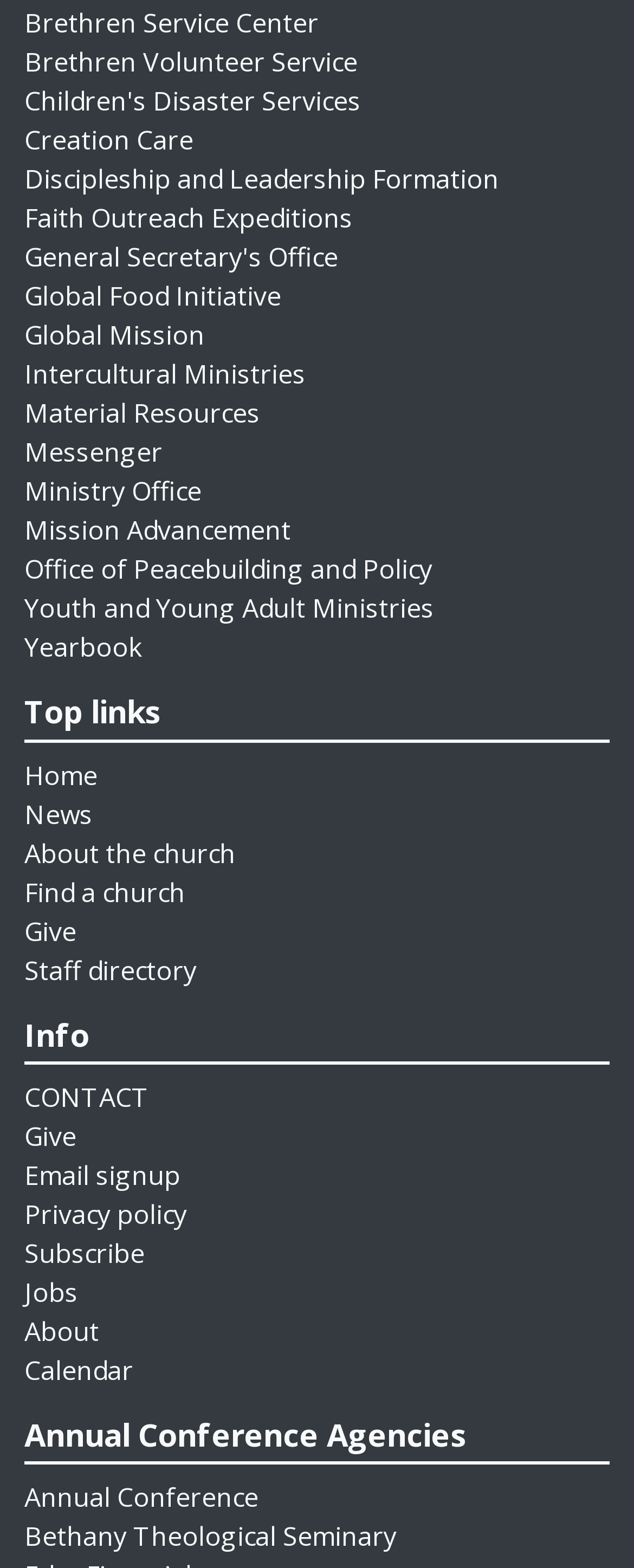Please respond to the question using a single word or phrase:
What is the second link under the 'Info' heading?

Give